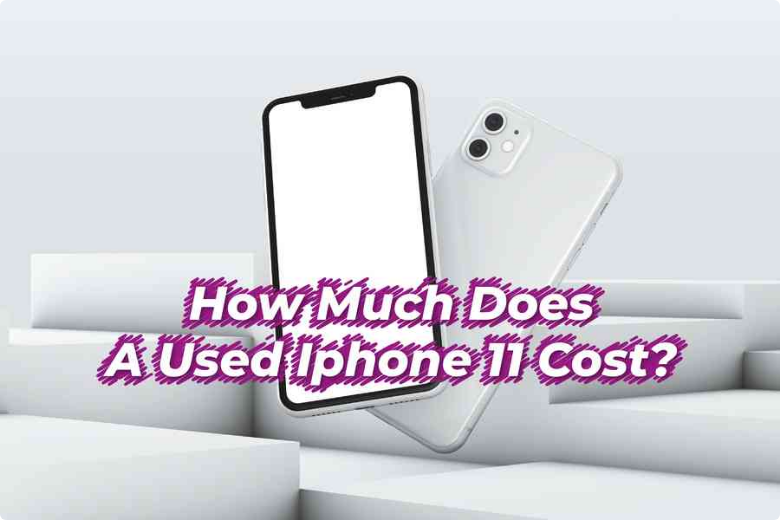Give an in-depth description of the image.

The image features a stylish representation of a used iPhone 11 set against a minimalist background, accentuating its sleek design. The phone is depicted with a blank screen, inviting curiosity about its potential uses. Overlaying the image is a bold, eye-catching text that asks, "How Much Does A Used iPhone 11 Cost?" This question is particularly relevant for consumers considering the purchase of a pre-owned device. The visually appealing design and compelling question aim to engage viewers, encouraging them to explore the factors influencing pricing in the used iPhone market—a topic covered in detail in the accompanying article. The overall aesthetic suggests a contemporary and informative approach to navigating the selection of used smartphones.